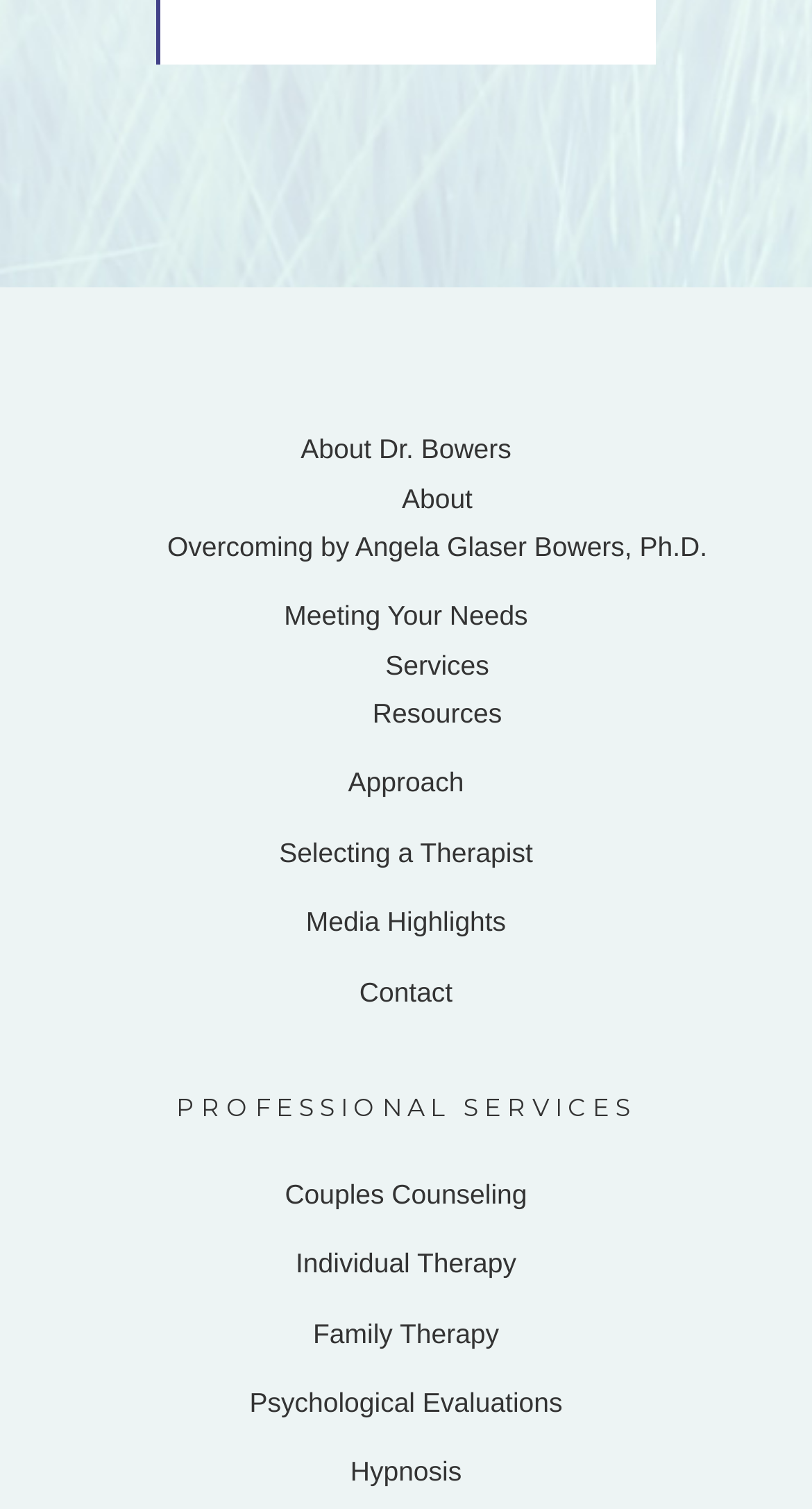Please identify the coordinates of the bounding box for the clickable region that will accomplish this instruction: "view resources".

[0.459, 0.462, 0.618, 0.483]